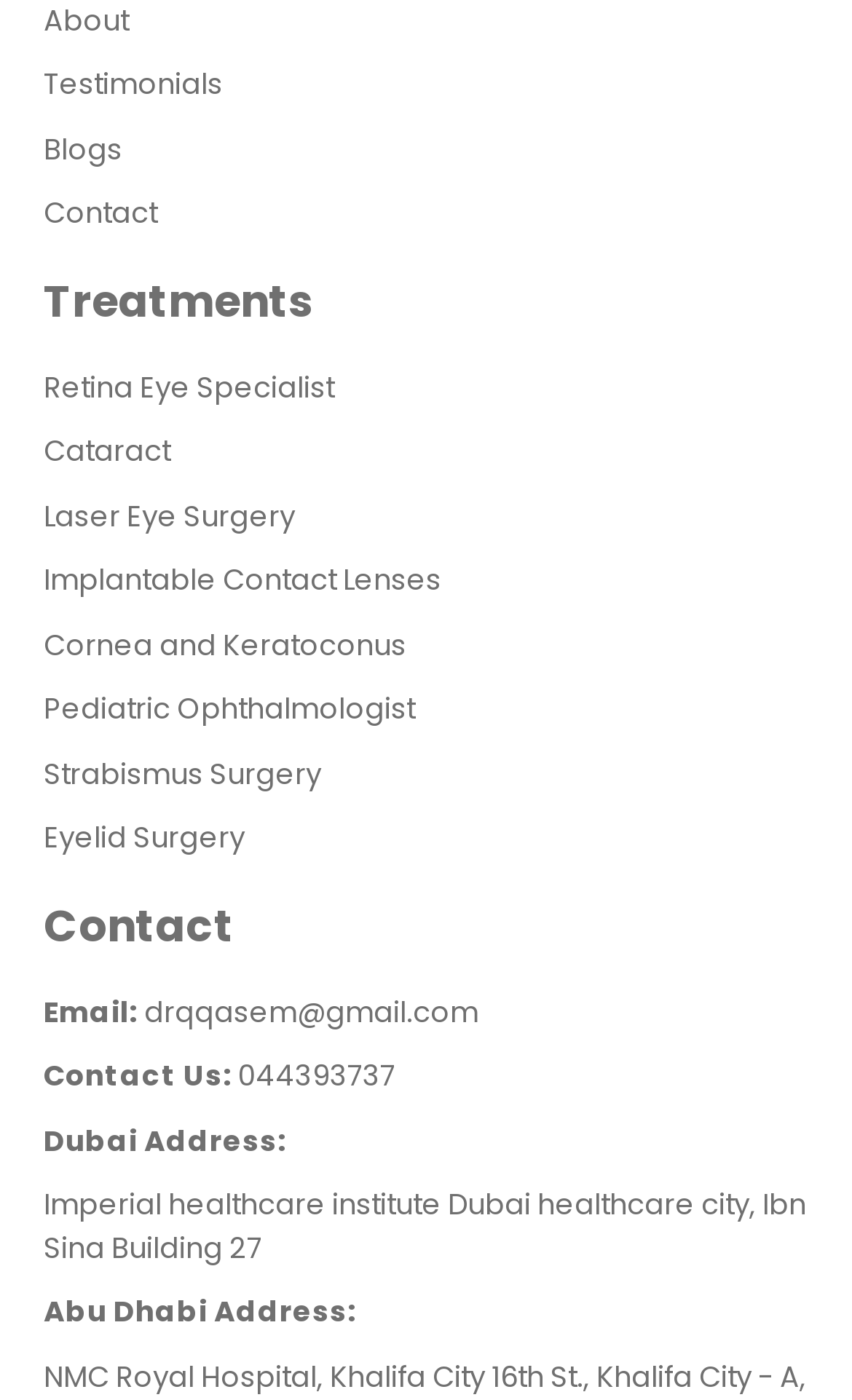Identify the bounding box coordinates for the region to click in order to carry out this instruction: "Learn about Cataract treatment". Provide the coordinates using four float numbers between 0 and 1, formatted as [left, top, right, bottom].

[0.051, 0.308, 0.974, 0.339]